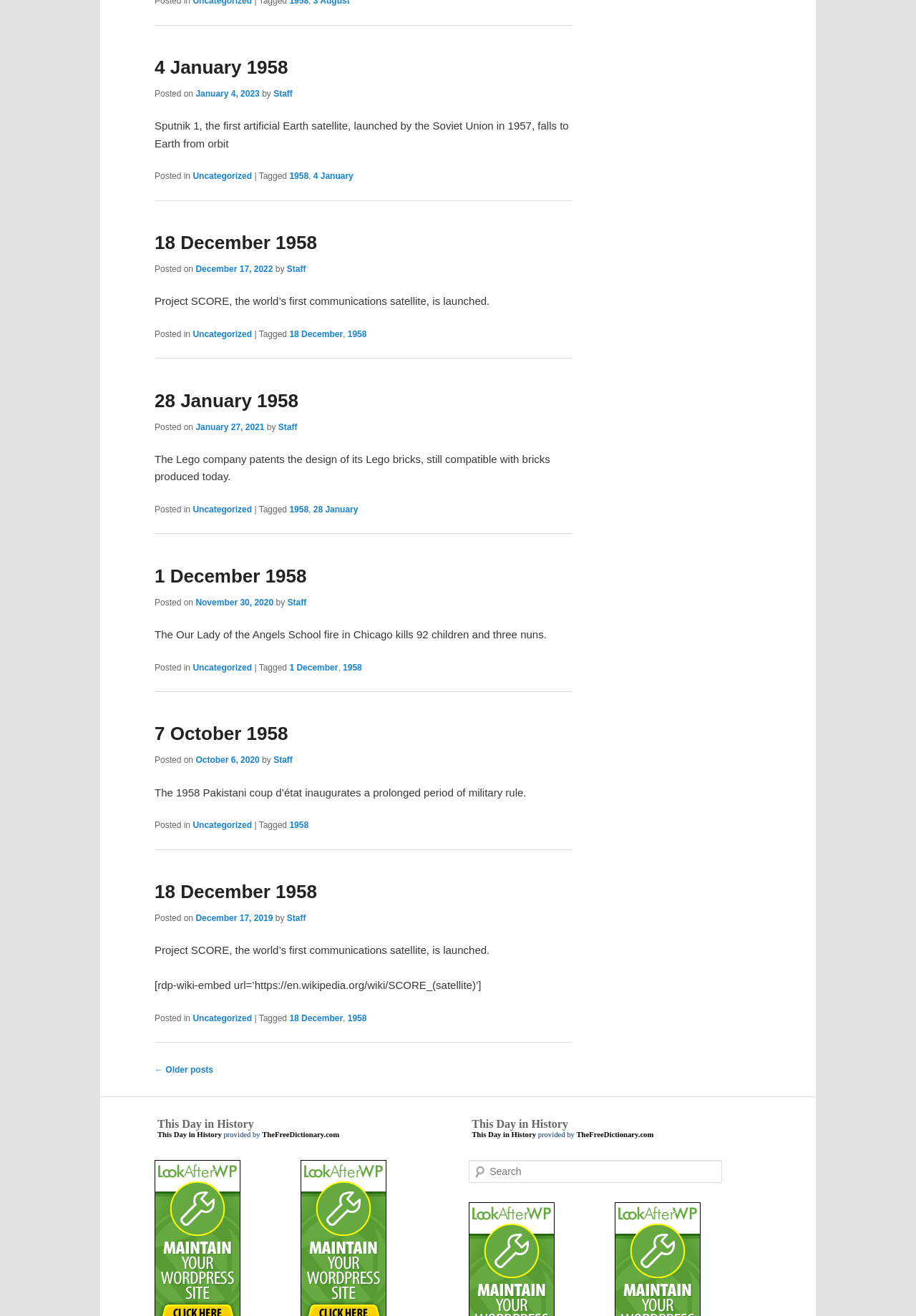Give a succinct answer to this question in a single word or phrase: 
Who wrote the third event?

Staff